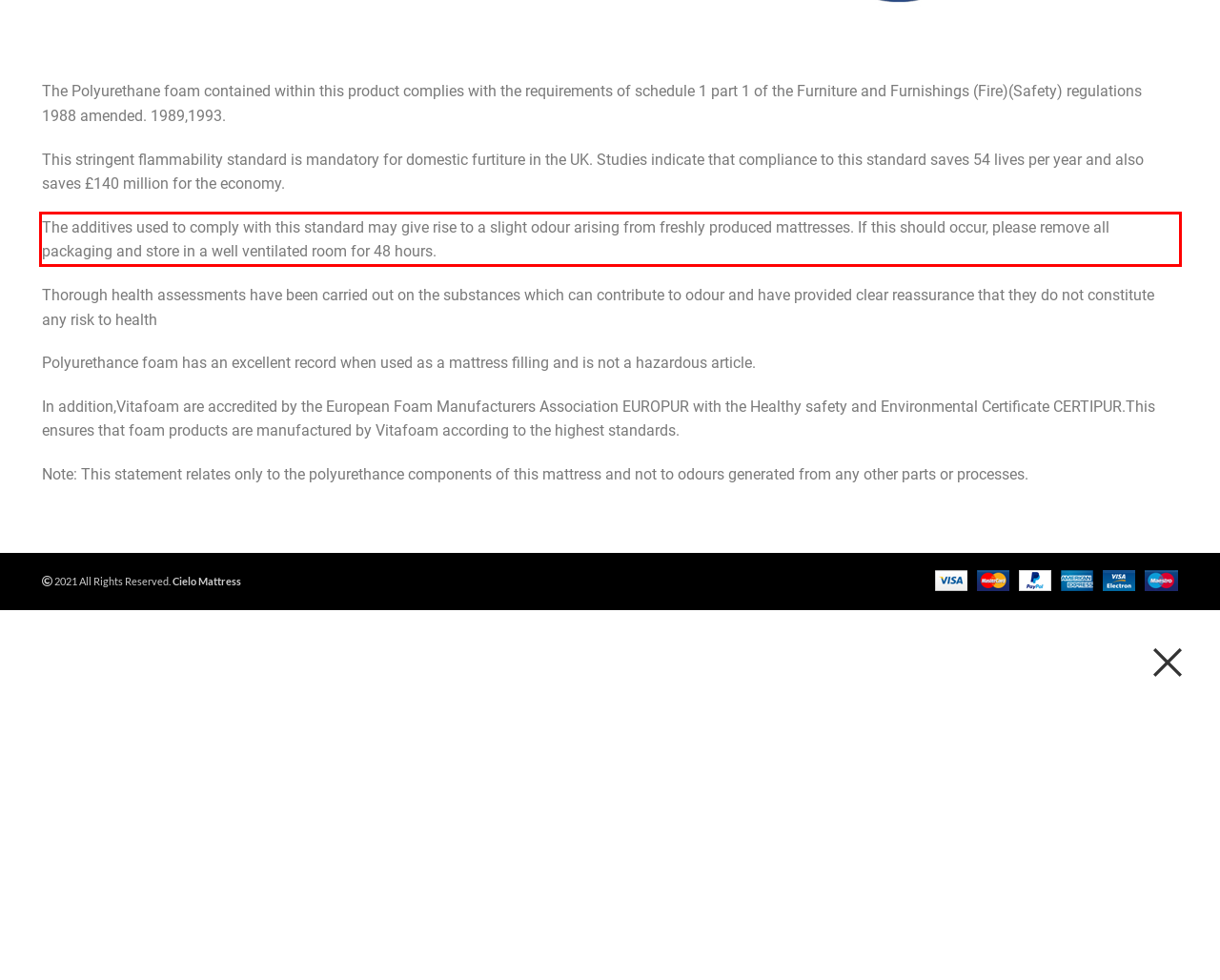Examine the webpage screenshot and use OCR to obtain the text inside the red bounding box.

The additives used to comply with this standard may give rise to a slight odour arising from freshly produced mattresses. If this should occur, please remove all packaging and store in a well ventilated room for 48 hours.